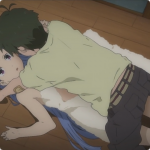Offer a meticulous description of the image.

In this scene from the anime "Kannagi: Crazy Shrine Maidens," a young boy is leaning over a girl, who appears to be resting on a soft surface. The room is warmly lit, showcasing a wooden floor and a cozy atmosphere. The characters are depicted in a close and intimate manner, highlighting a moment of connection. The boy has short, tousled green hair and wears a simple light-colored shirt, while the girl features striking blue hair and a serene expression, lying back with her eyes partially closed. This artwork captures a blend of youthful innocence and the nuanced dynamics of their relationship, inviting viewers to reflect on the context of their interactions in the series.